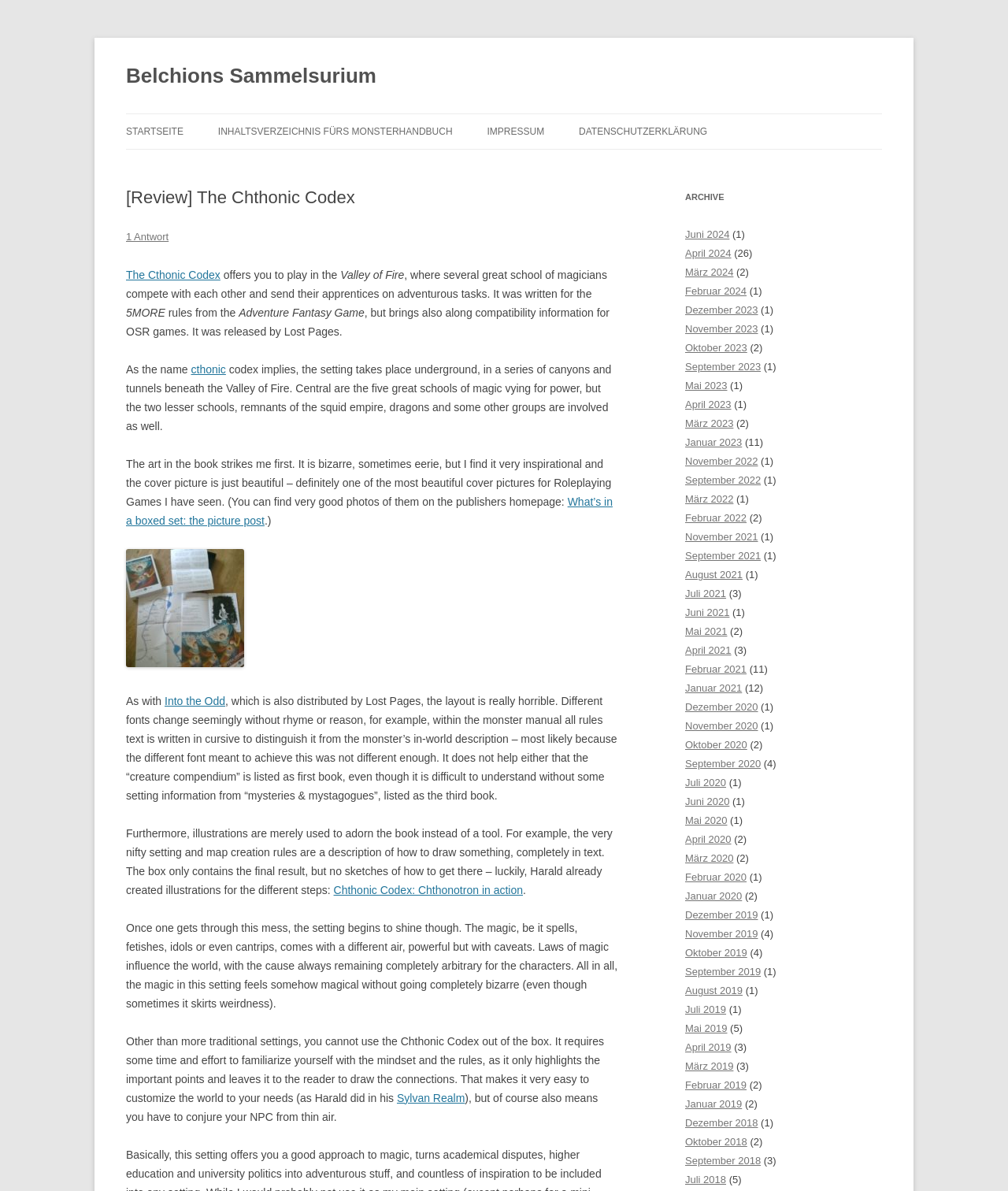Provide the bounding box coordinates, formatted as (top-left x, top-left y, bottom-right x, bottom-right y), with all values being floating point numbers between 0 and 1. Identify the bounding box of the UI element that matches the description: The Cthonic Codex

[0.125, 0.225, 0.219, 0.236]